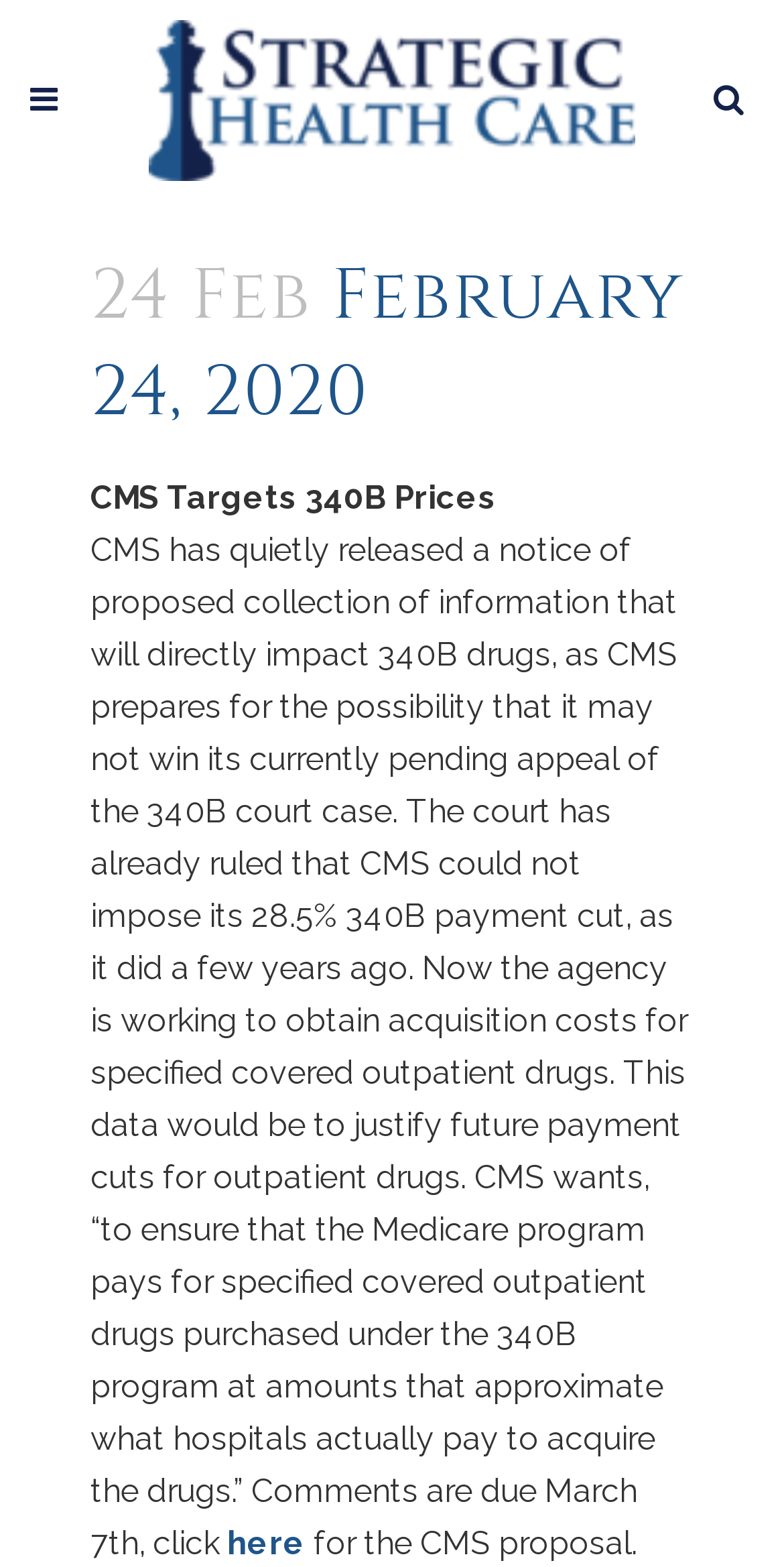What is the date mentioned in the heading?
Based on the image, provide a one-word or brief-phrase response.

February 24, 2020